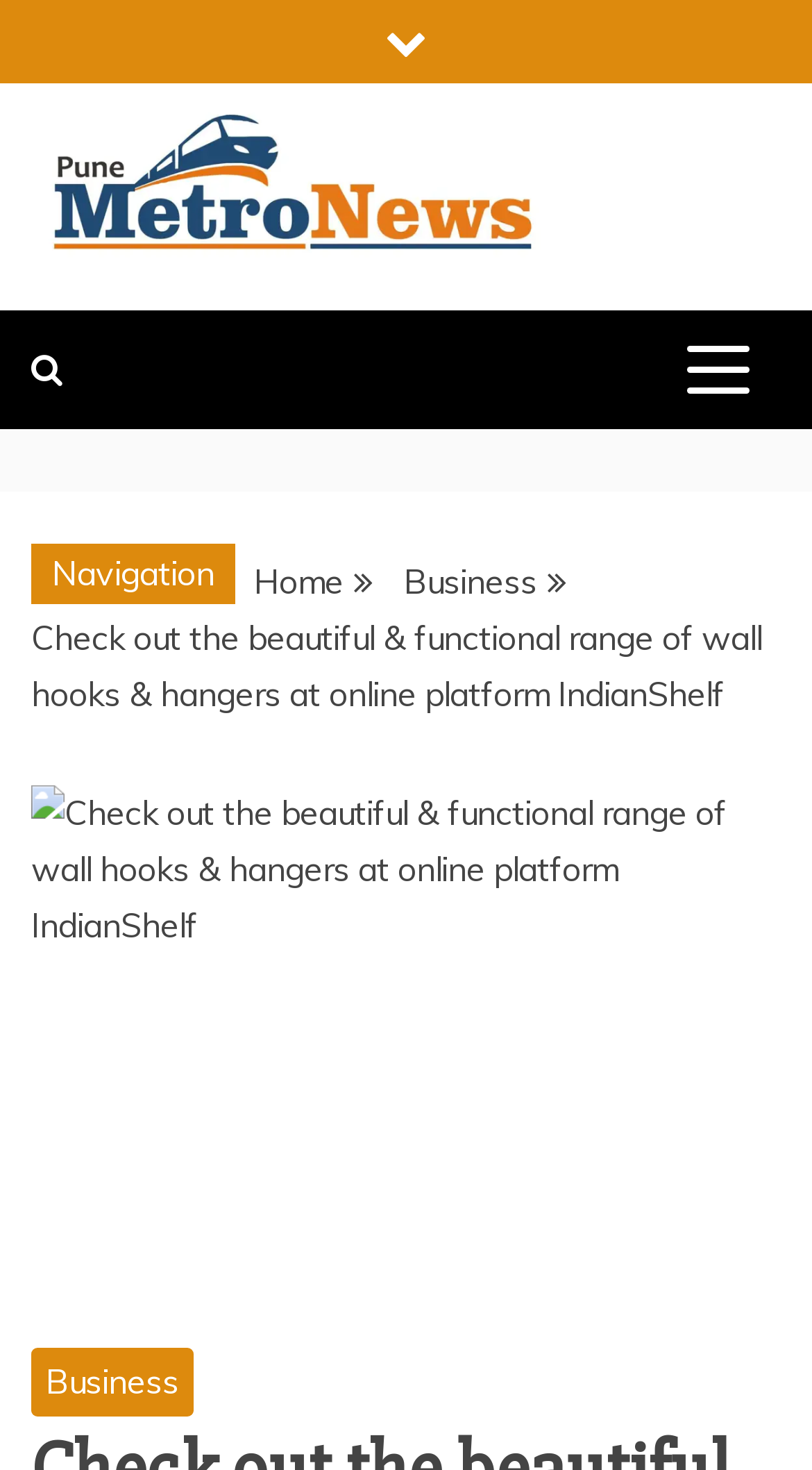Identify the bounding box coordinates for the UI element mentioned here: "What is a Polynomial?". Provide the coordinates as four float values between 0 and 1, i.e., [left, top, right, bottom].

None